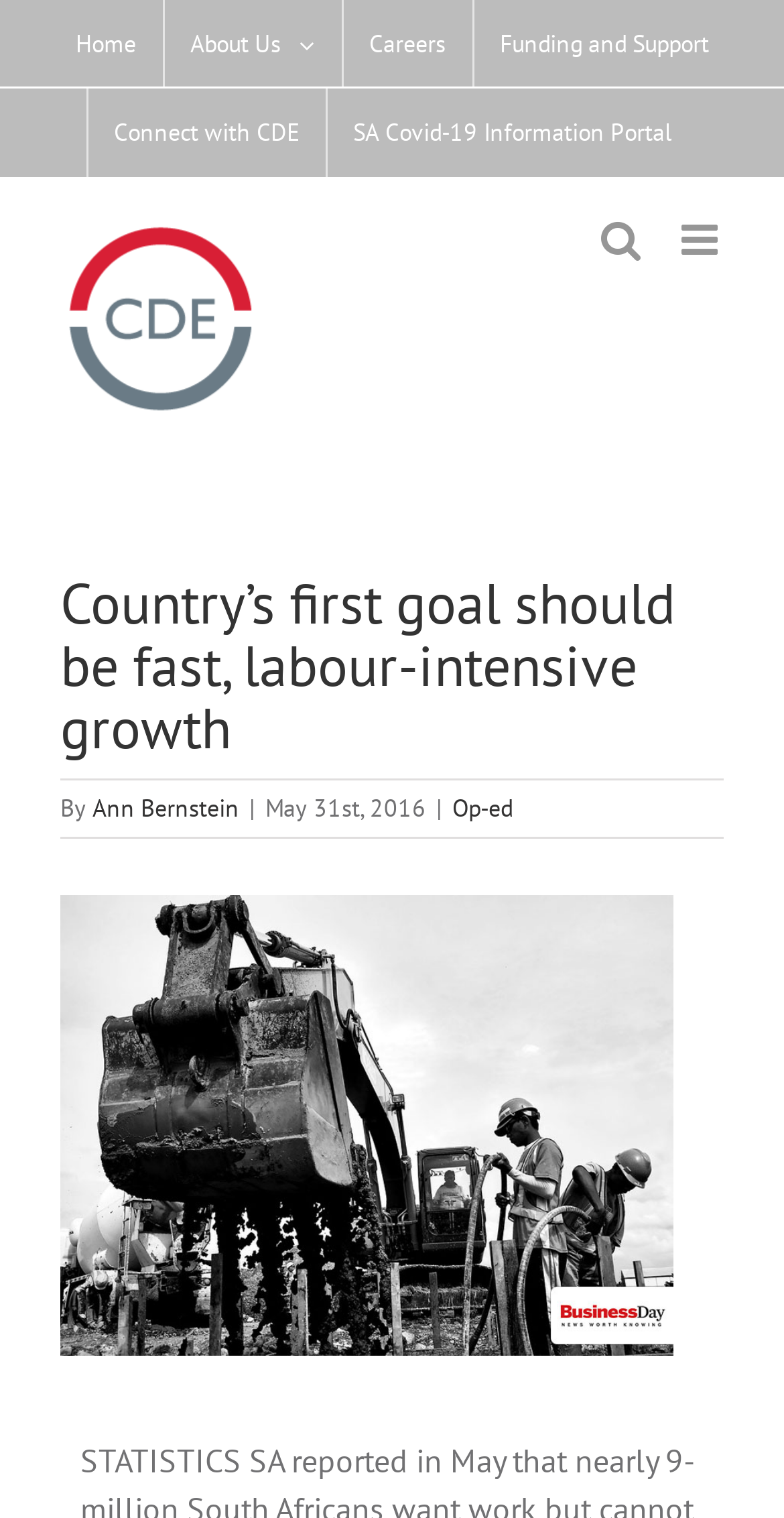Please locate the clickable area by providing the bounding box coordinates to follow this instruction: "Click the Careers link".

[0.437, 0.0, 0.601, 0.058]